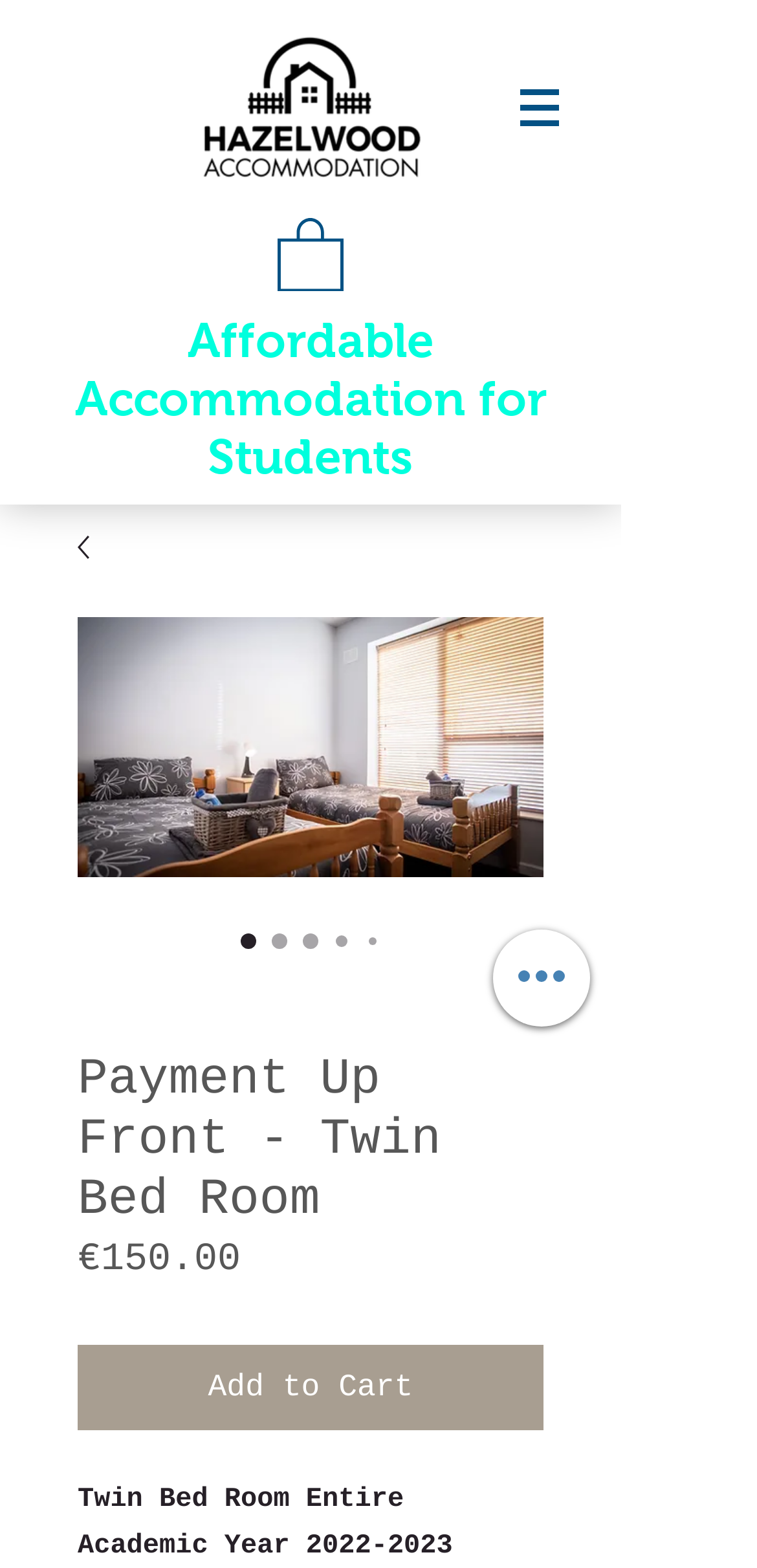Could you identify the text that serves as the heading for this webpage?

Payment Up Front - Twin Bed Room